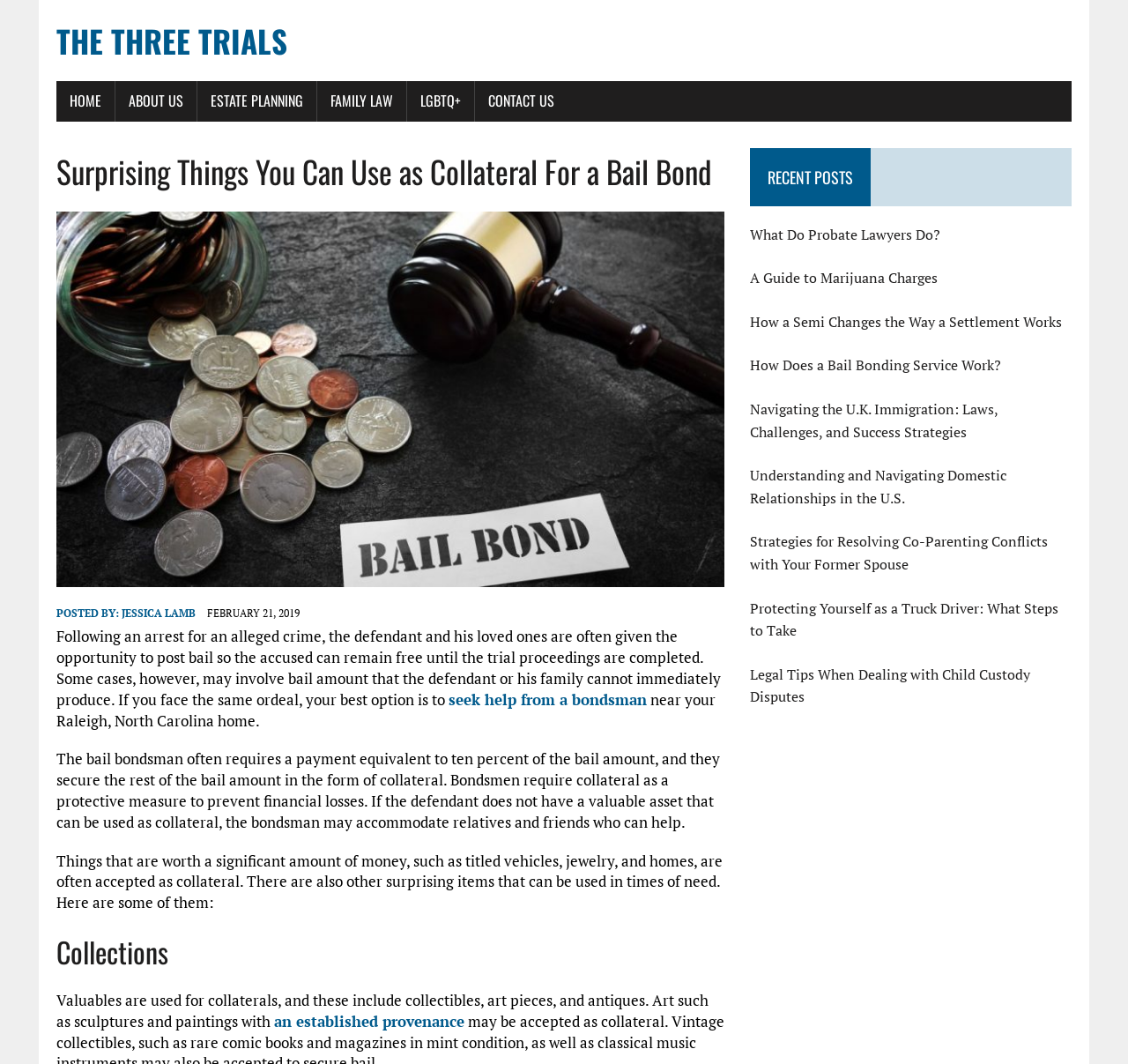Give the bounding box coordinates for the element described by: "an established provenance".

[0.243, 0.95, 0.412, 0.969]